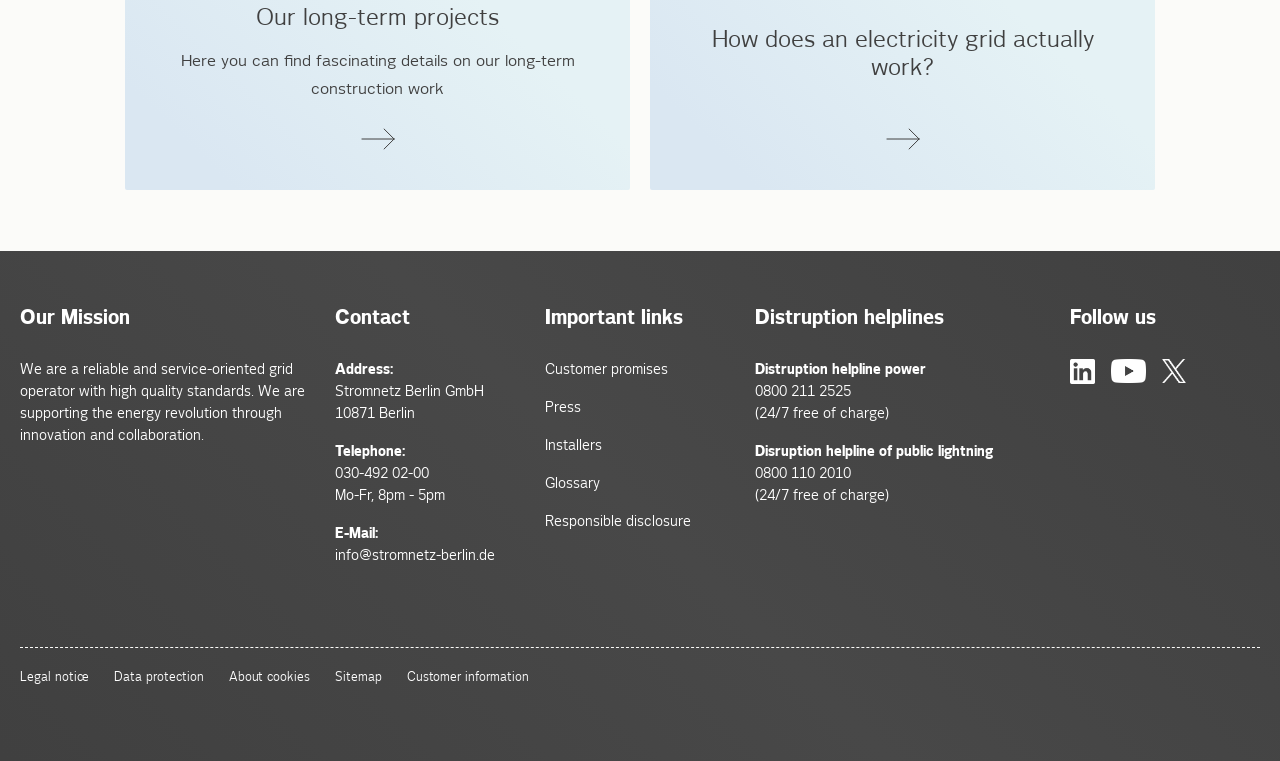Consider the image and give a detailed and elaborate answer to the question: 
What is the company's mission?

Based on the webpage, the company's mission is described in the 'Our Mission' section, which states that they are a reliable and service-oriented grid operator with high quality standards, supporting the energy revolution through innovation and collaboration.